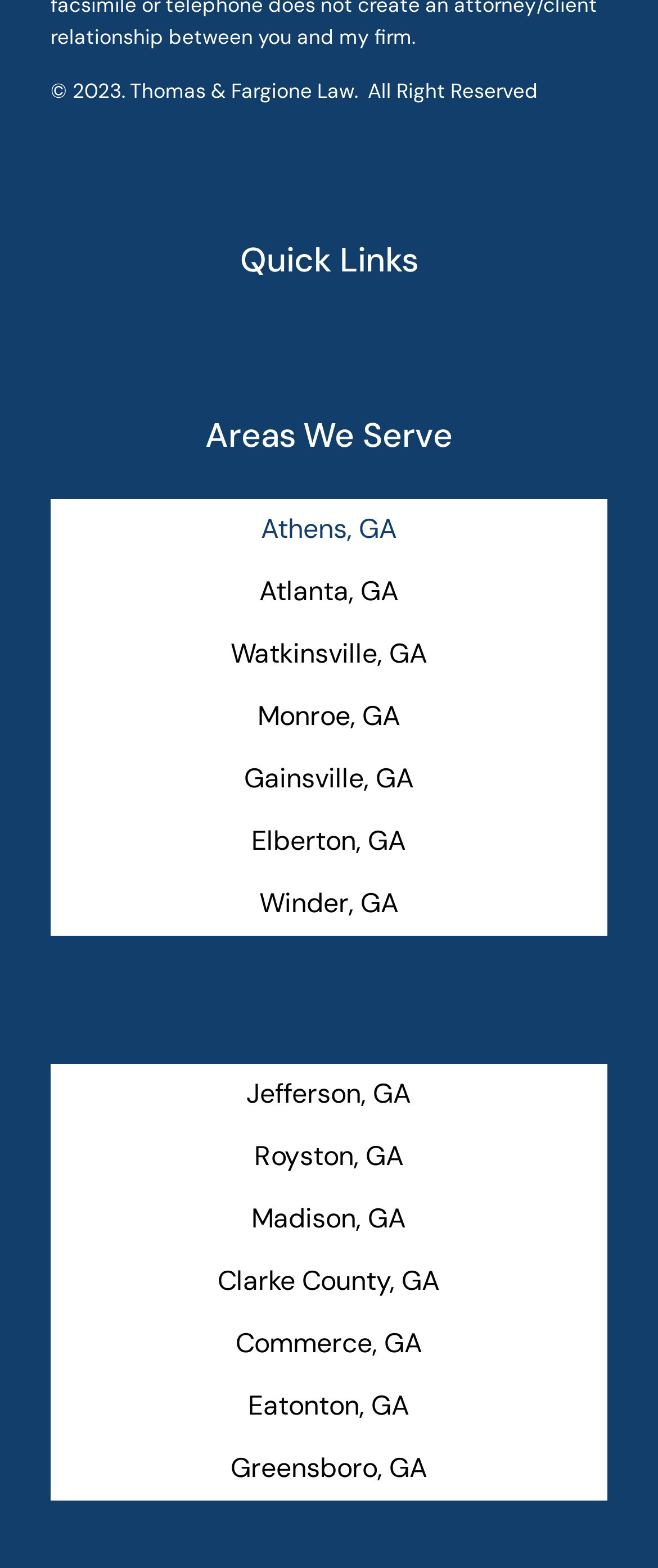Please specify the bounding box coordinates of the area that should be clicked to accomplish the following instruction: "Click on Quick Links". The coordinates should consist of four float numbers between 0 and 1, i.e., [left, top, right, bottom].

[0.077, 0.15, 0.923, 0.18]